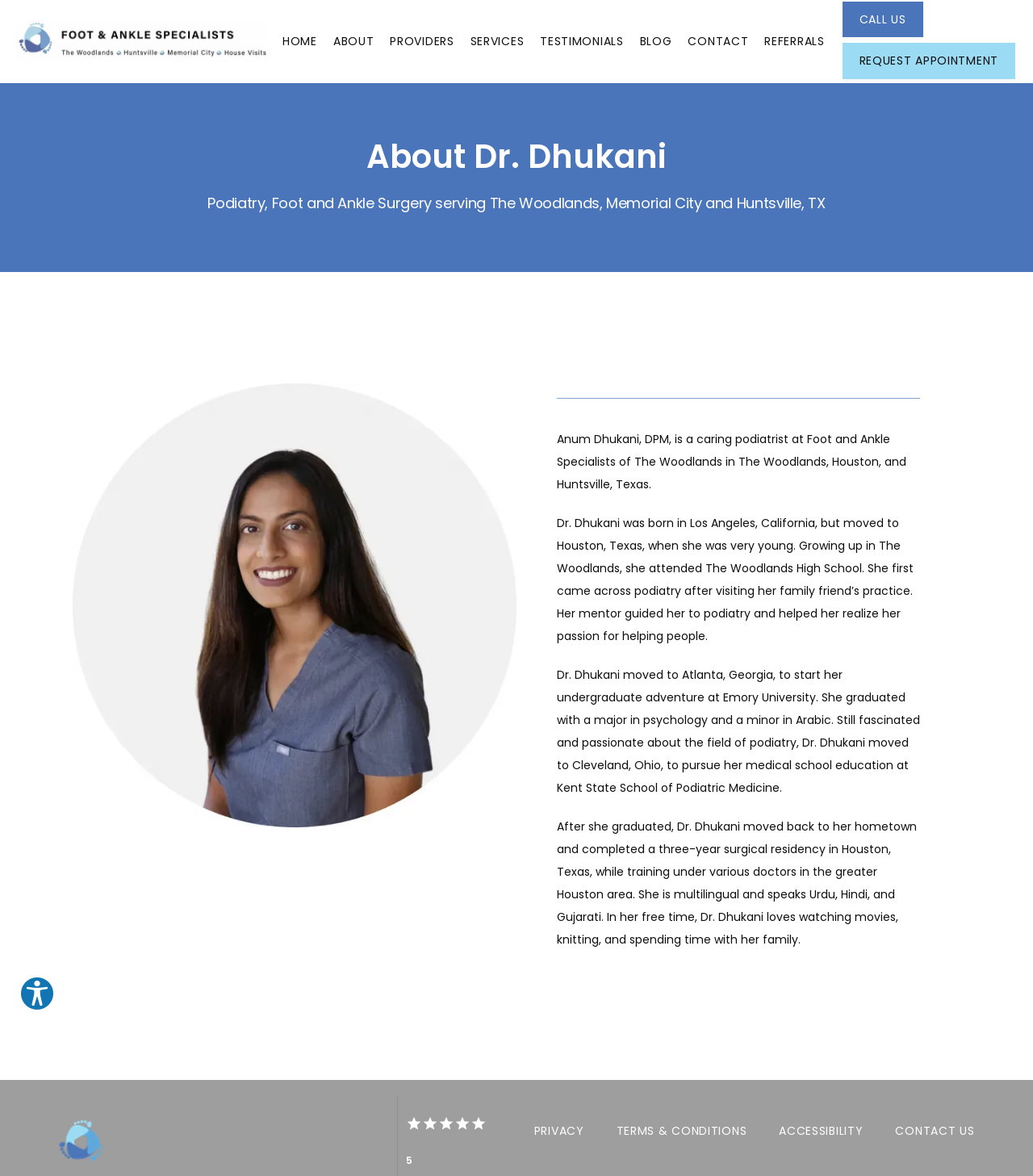Determine the bounding box coordinates of the clickable region to execute the instruction: "View the latest film reviews". The coordinates should be four float numbers between 0 and 1, denoted as [left, top, right, bottom].

None